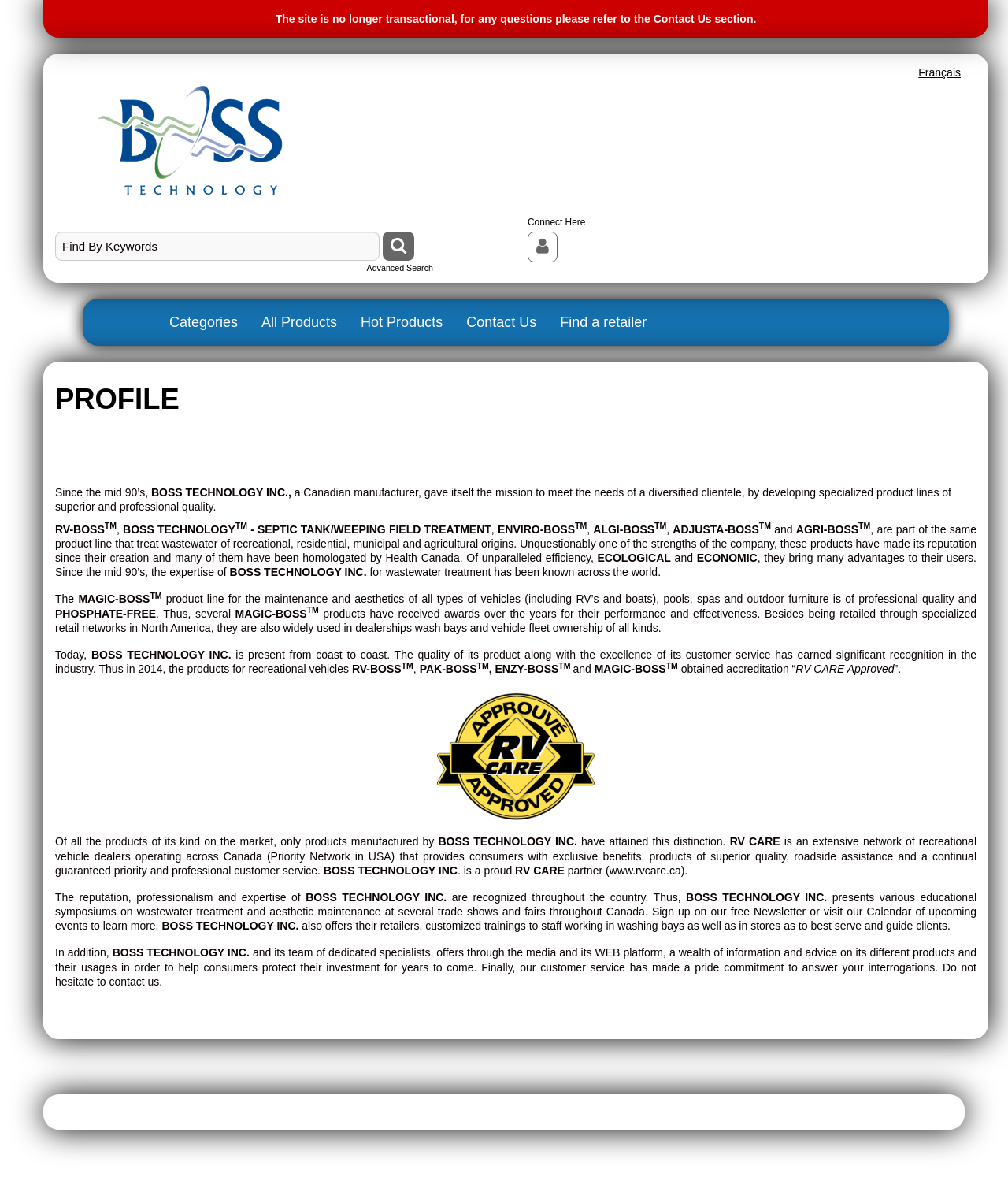What is the characteristic of the MAGIC-BOSS products?
Look at the image and answer the question using a single word or phrase.

PHOSPHATE-FREE